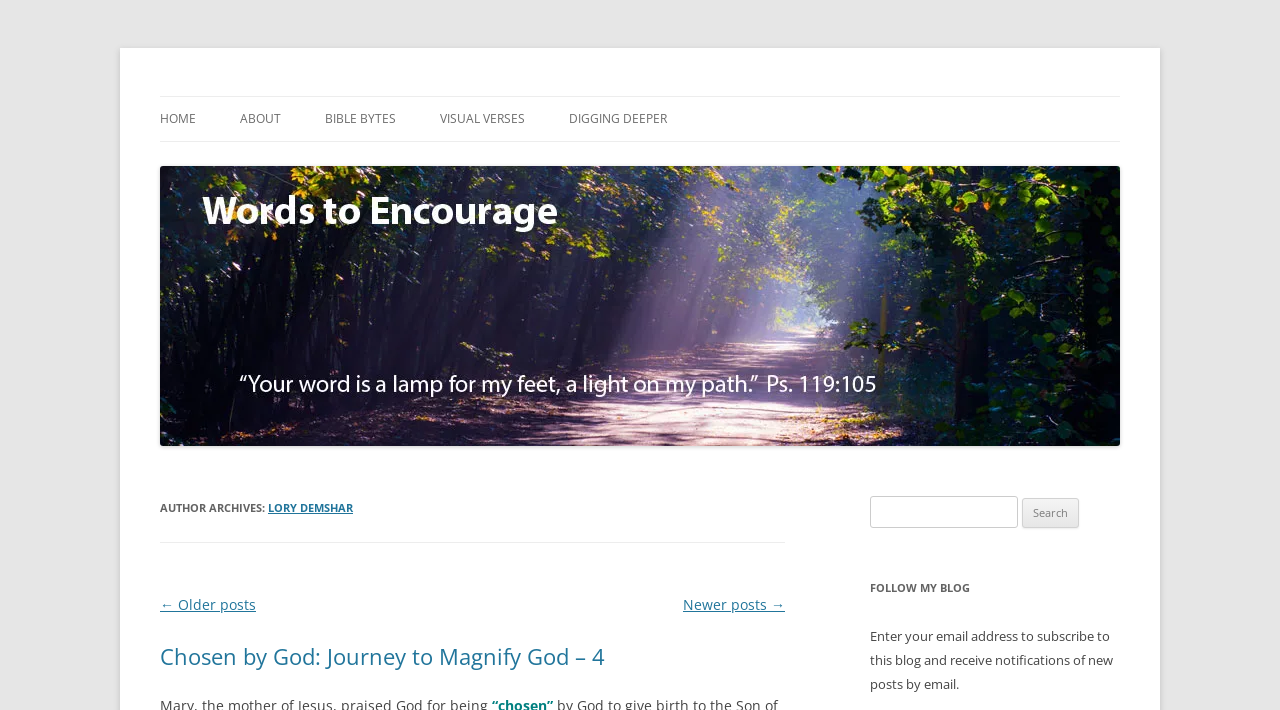Find the bounding box coordinates of the element to click in order to complete this instruction: "go to home page". The bounding box coordinates must be four float numbers between 0 and 1, denoted as [left, top, right, bottom].

[0.125, 0.137, 0.153, 0.199]